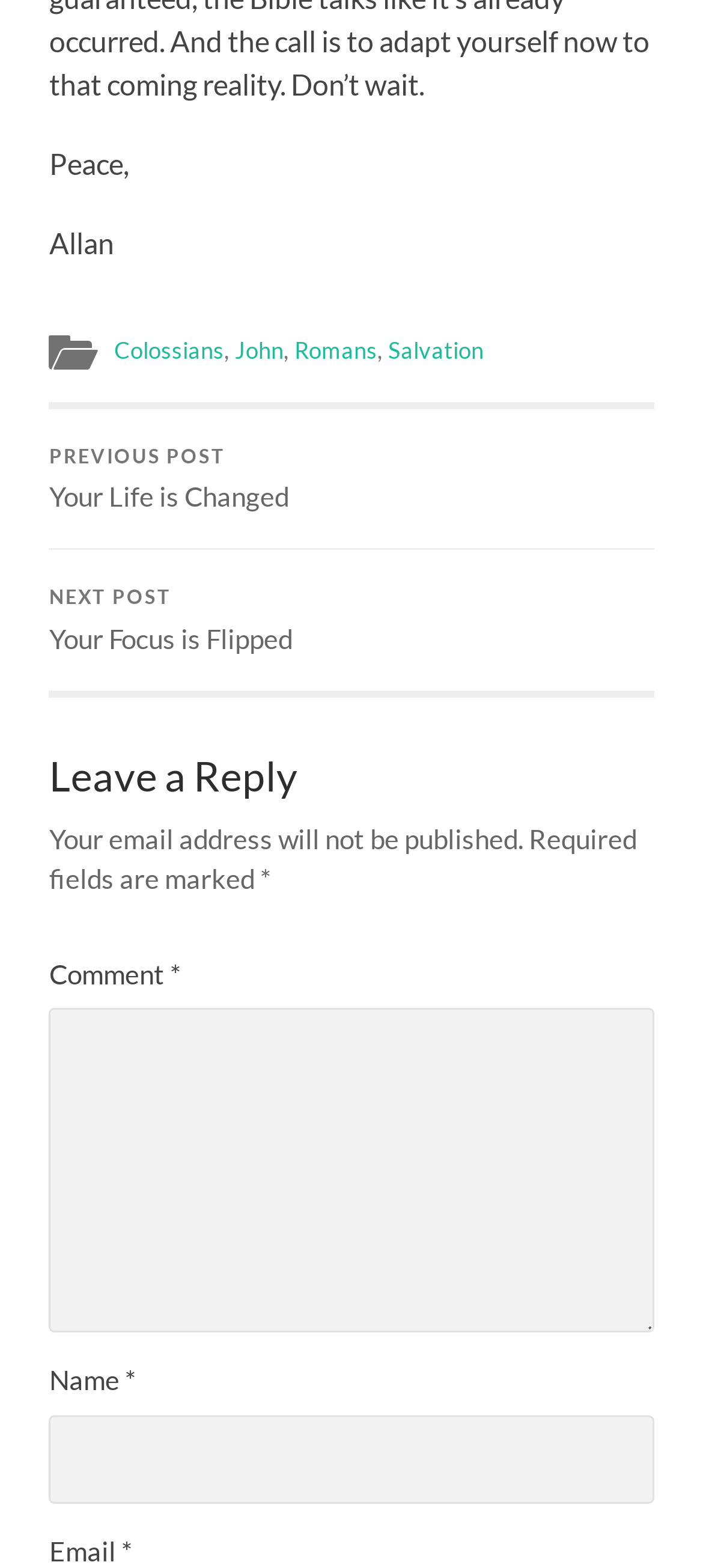Locate the bounding box coordinates of the element that should be clicked to execute the following instruction: "Click on Colossians".

[0.162, 0.214, 0.319, 0.233]